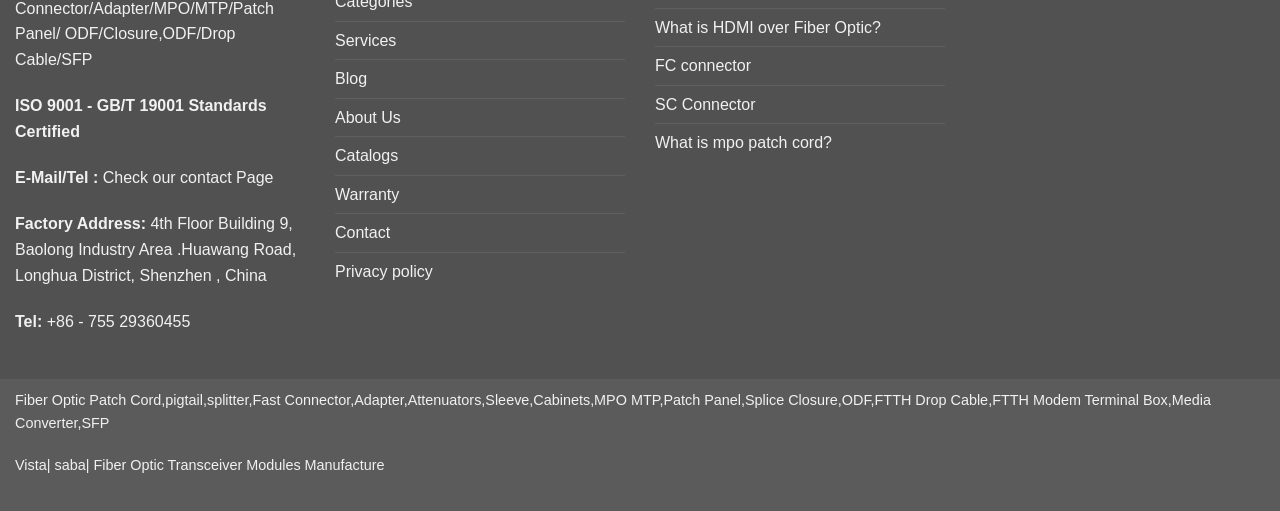Find the bounding box coordinates of the element you need to click on to perform this action: 'Visit the Blog'. The coordinates should be represented by four float values between 0 and 1, in the format [left, top, right, bottom].

[0.262, 0.118, 0.287, 0.191]